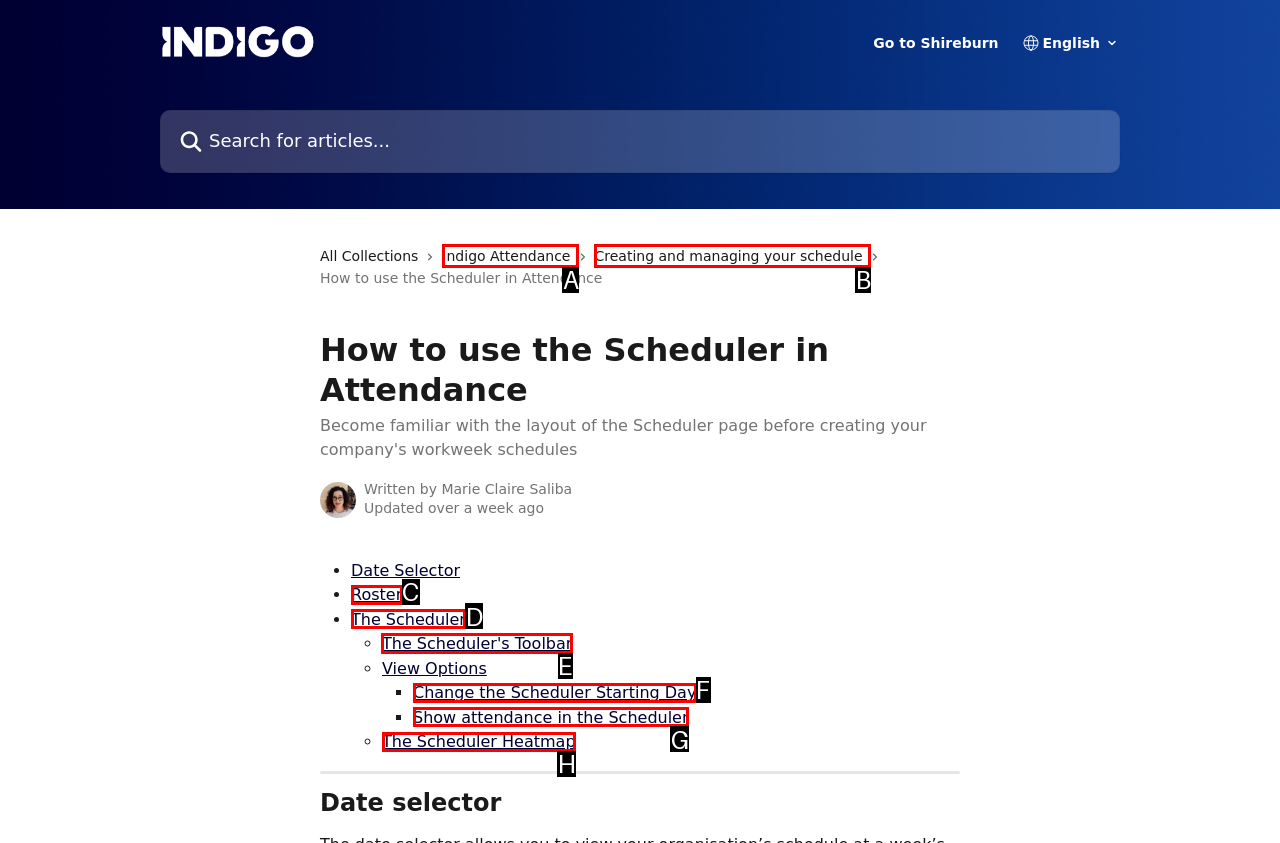Identify the correct UI element to click for this instruction: View the E-Paper
Respond with the appropriate option's letter from the provided choices directly.

None